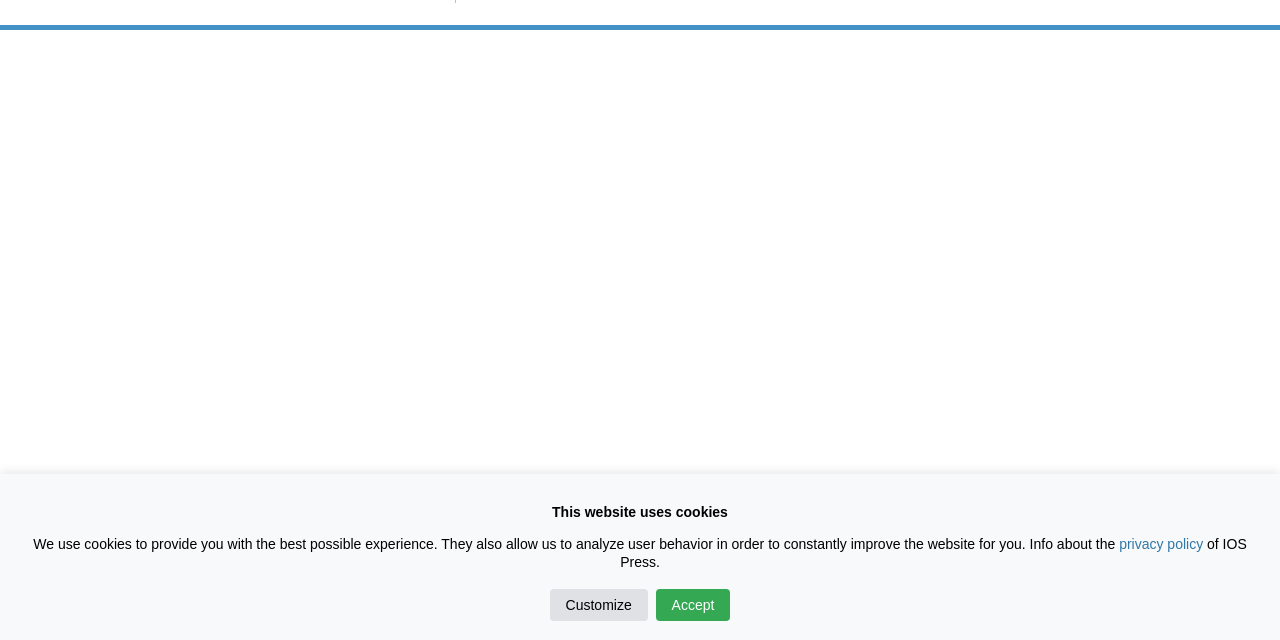Given the element description, predict the bounding box coordinates in the format (top-left x, top-left y, bottom-right x, bottom-right y). Make sure all values are between 0 and 1. Here is the element description: Customize

[0.429, 0.92, 0.506, 0.97]